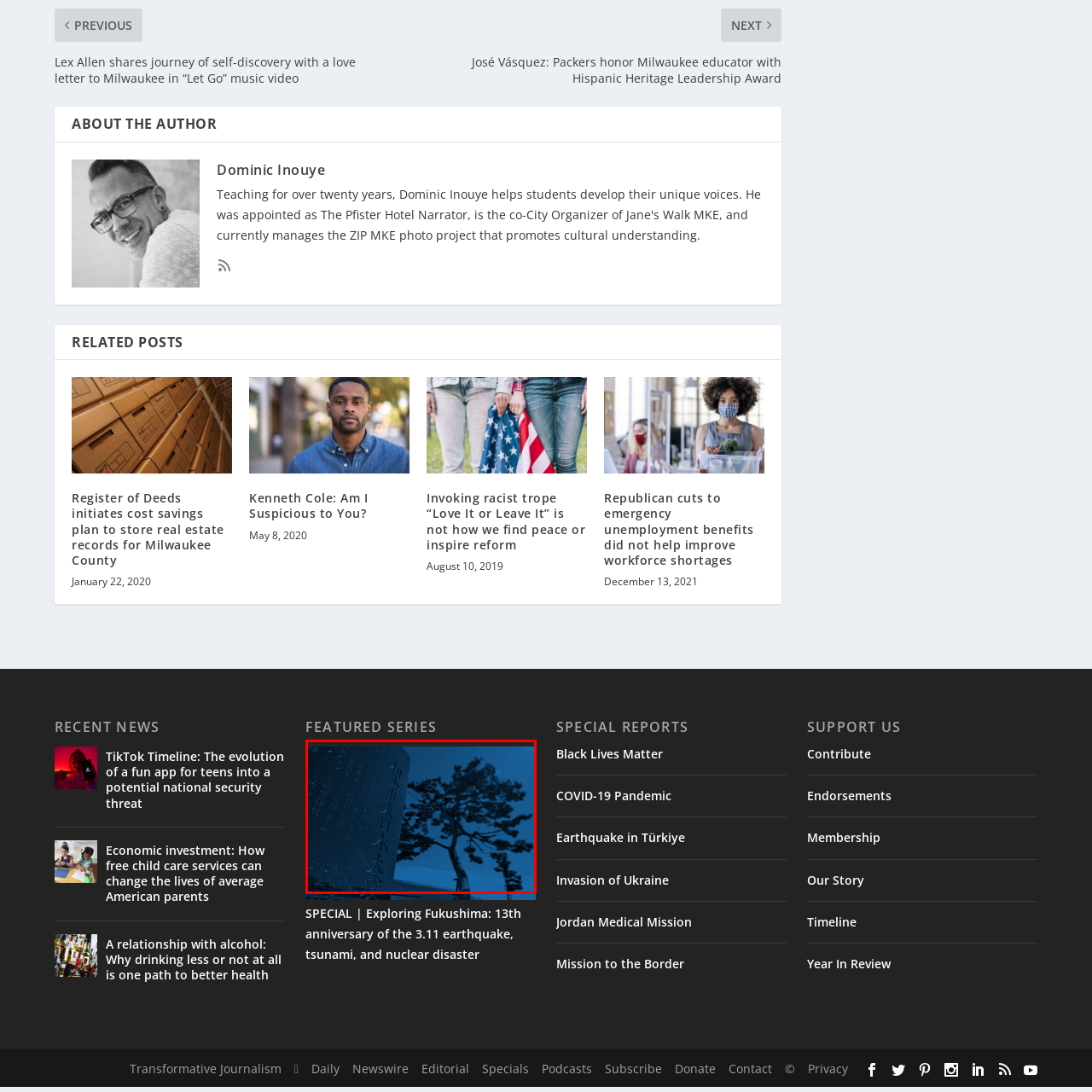Elaborate on all the details and elements present in the red-outlined area of the image.

The image features a dramatic scene capturing a stone monument etched with inscriptions, likely commemorating the victims or events related to a significant natural disaster. The background showcases a windswept tree, symbolizing resilience amid adversity. The cool blue tones lend a somber and reflective mood, emphasizing the weight of the memorial's message. This image is connected to a feature series that explores the impact of the 3.11 earthquake, tsunami, and nuclear disaster in Fukushima, creating a poignant reminder of the events that shaped the region.